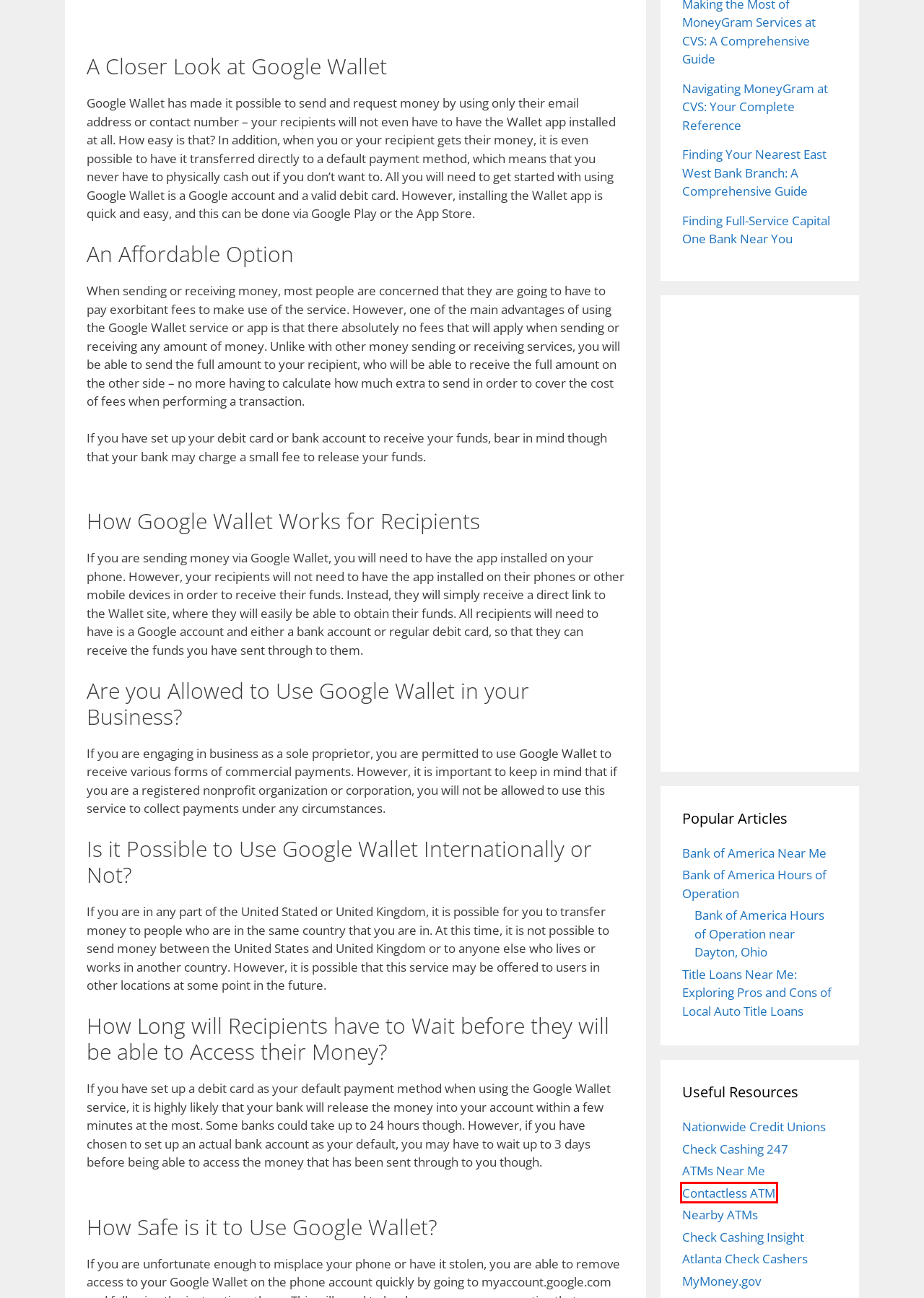You have a screenshot of a webpage with a red bounding box around a UI element. Determine which webpage description best matches the new webpage that results from clicking the element in the bounding box. Here are the candidates:
A. Bank of America Hours of Operation: Everything You Need to Know
B. NearbyATMs - NearbyATMs.com
C. Bank of America Near Me: Discover Branches and ATMs Nearby
D. Connecting You with Credit Unions Across the USA - Nationwide Credit Unions
E. Find ATMs Near You - Explore Our Global ATM Locator
F. MoneyGram at CVS: Your Complete Reference | Convenient Financial Services
G. Contactless ATM: A Modern Banking Convenience
H. Find Your Nearest Full-Service Capital One Bank: 2024 Guide

G